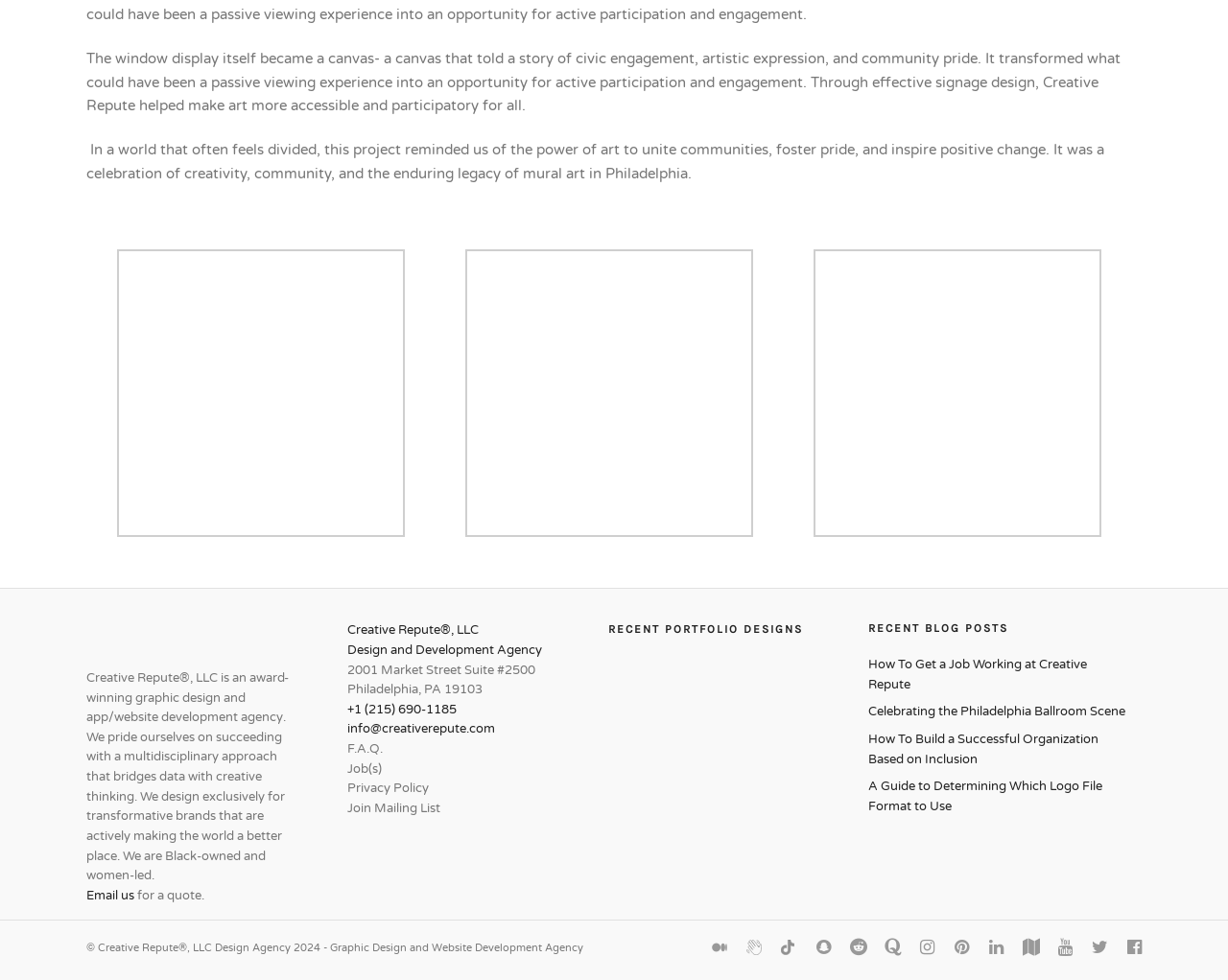Determine the coordinates of the bounding box that should be clicked to complete the instruction: "Click on the 'MidlifeDog.com' link". The coordinates should be represented by four float numbers between 0 and 1: [left, top, right, bottom].

None